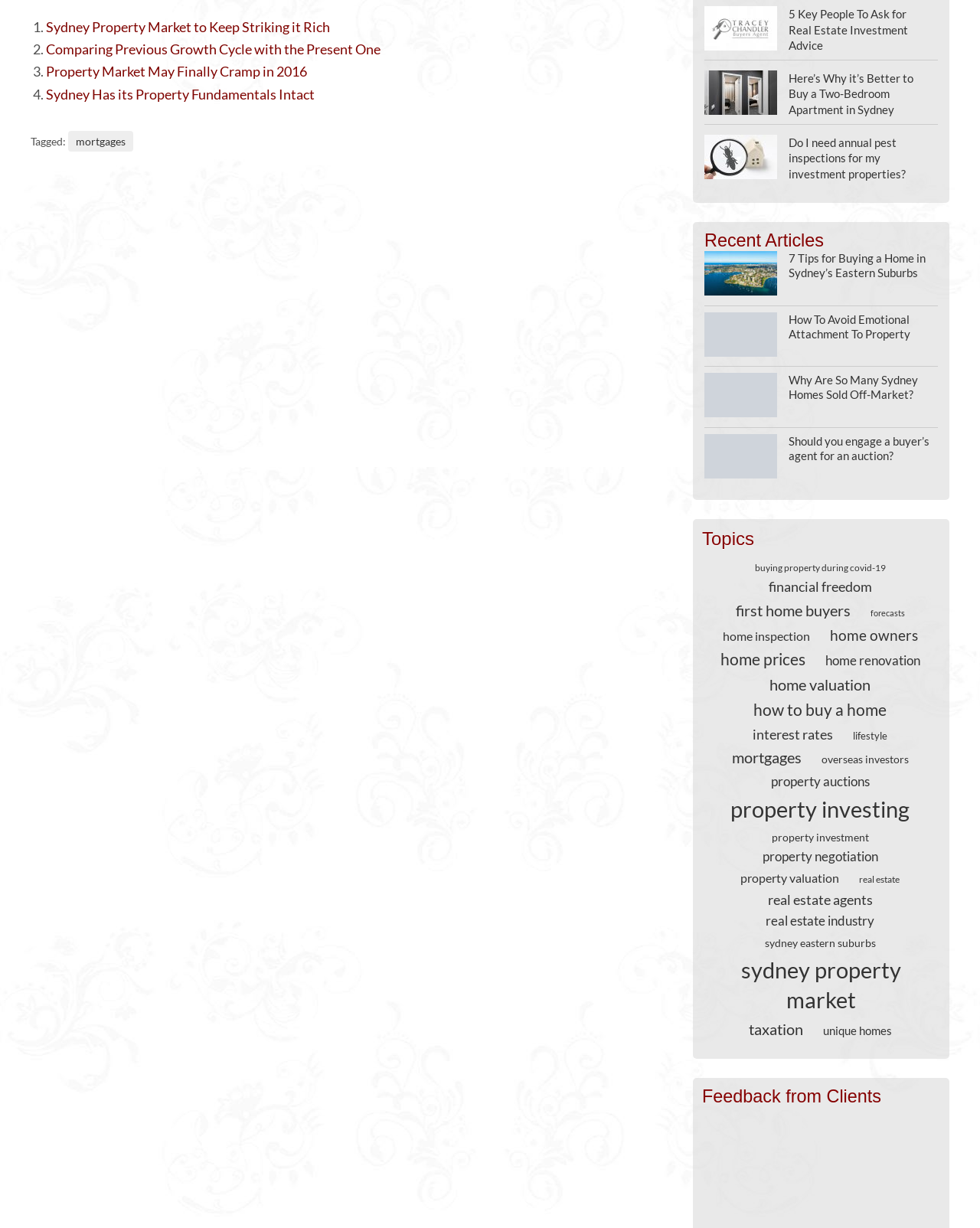Select the bounding box coordinates of the element I need to click to carry out the following instruction: "Click on the link 'Sydney Property Market to Keep Striking it Rich'".

[0.047, 0.015, 0.337, 0.028]